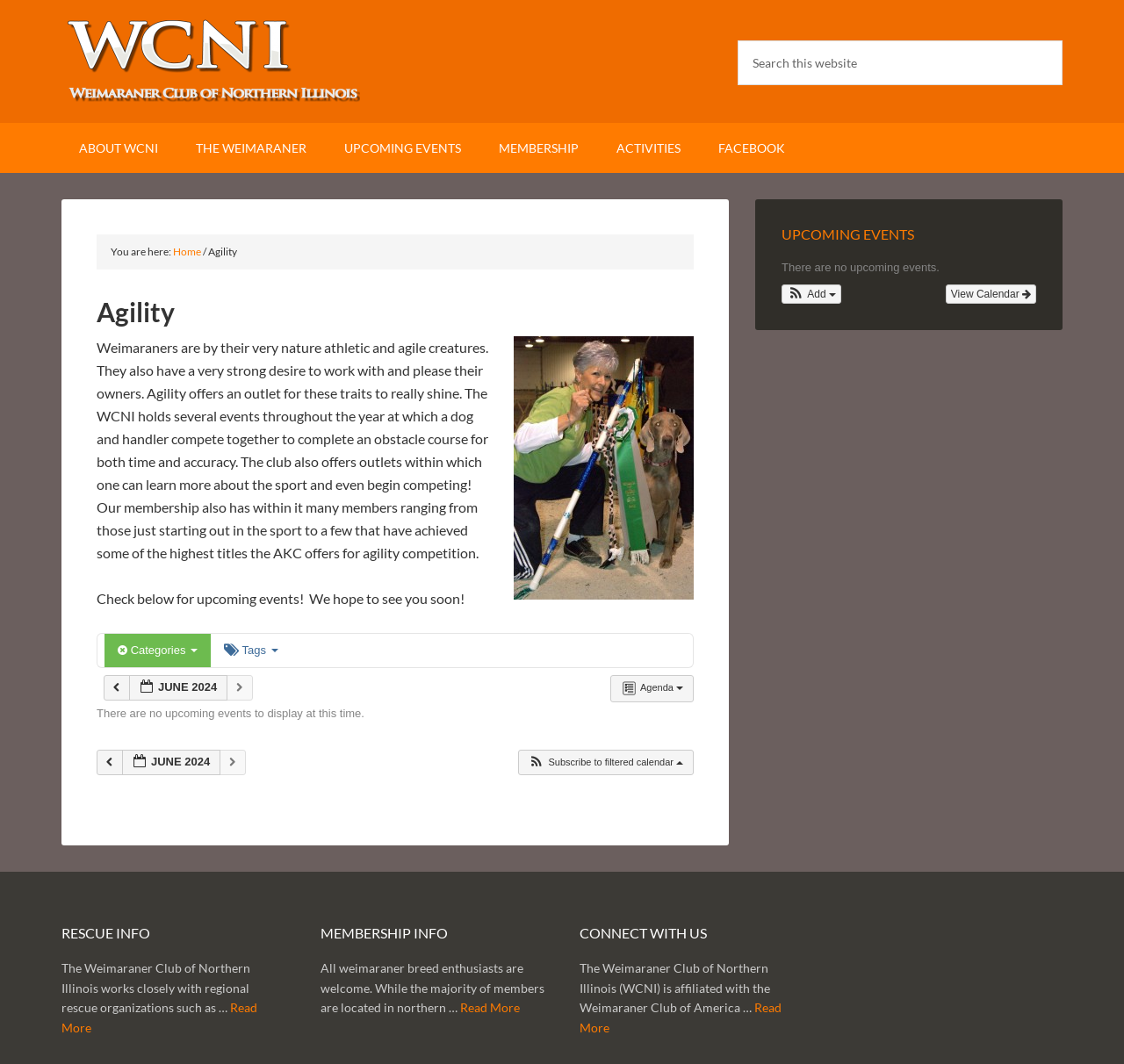Identify the bounding box for the described UI element. Provide the coordinates in (top-left x, top-left y, bottom-right x, bottom-right y) format with values ranging from 0 to 1: parent_node: JUNE 2024

[0.195, 0.705, 0.219, 0.728]